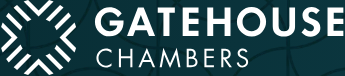Examine the image and give a thorough answer to the following question:
What is the position of 'CHAMBERS'?

The logo of Gatehouse Chambers features a modern design with a graphic emblem on the left paired with the text 'GATEHOUSE' prominently displayed in bold, white letters against a deep teal background, and the word 'CHAMBERS' is positioned below, reinforcing the identity of the organization.